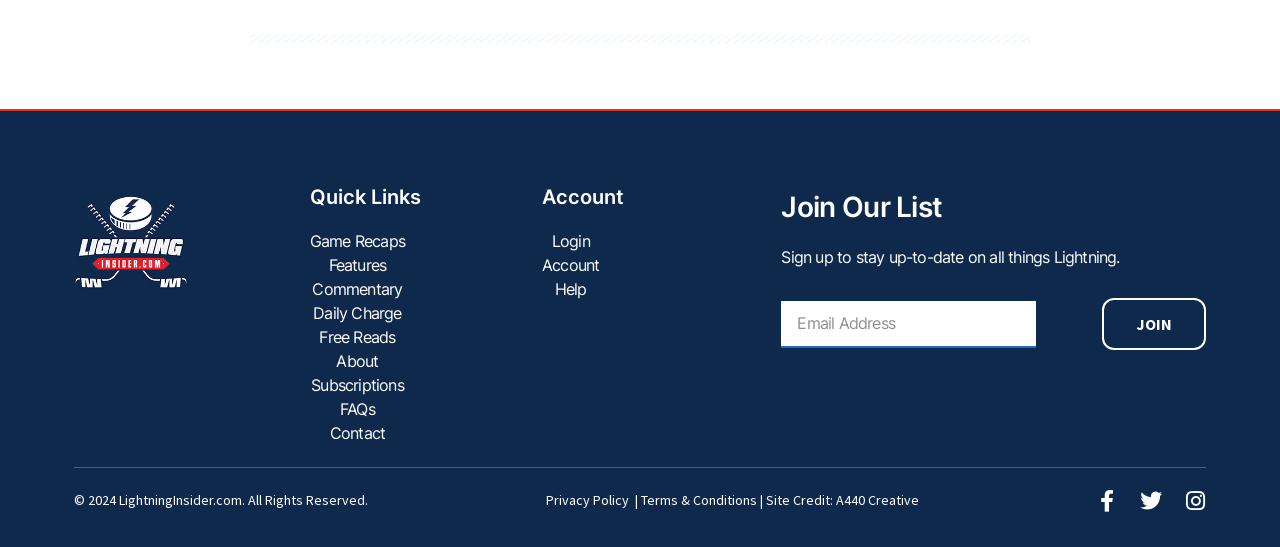Bounding box coordinates are to be given in the format (top-left x, top-left y, bottom-right x, bottom-right y). All values must be floating point numbers between 0 and 1. Provide the bounding box coordinate for the UI element described as: Join

[0.861, 0.545, 0.942, 0.64]